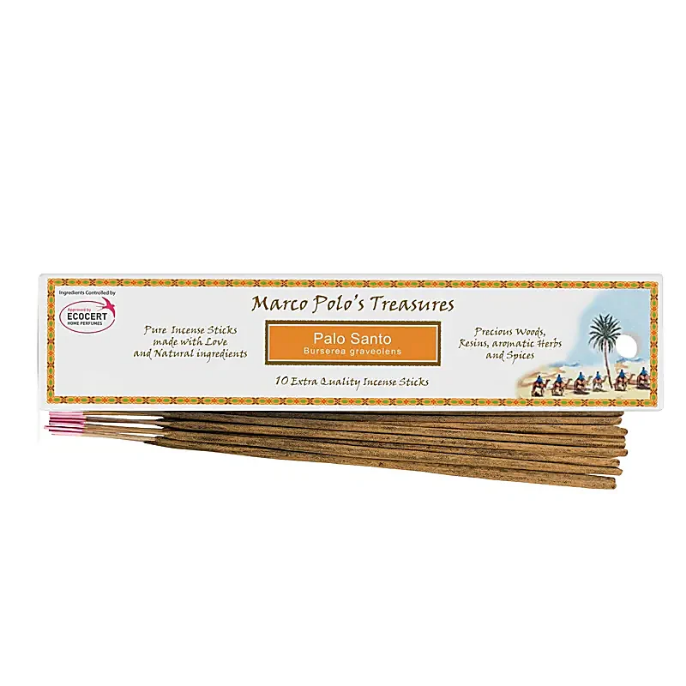How many incense sticks are in the box?
Provide a detailed and extensive answer to the question.

According to the caption, the box contains 10 extra quality incense sticks, which is the quantity of the product.